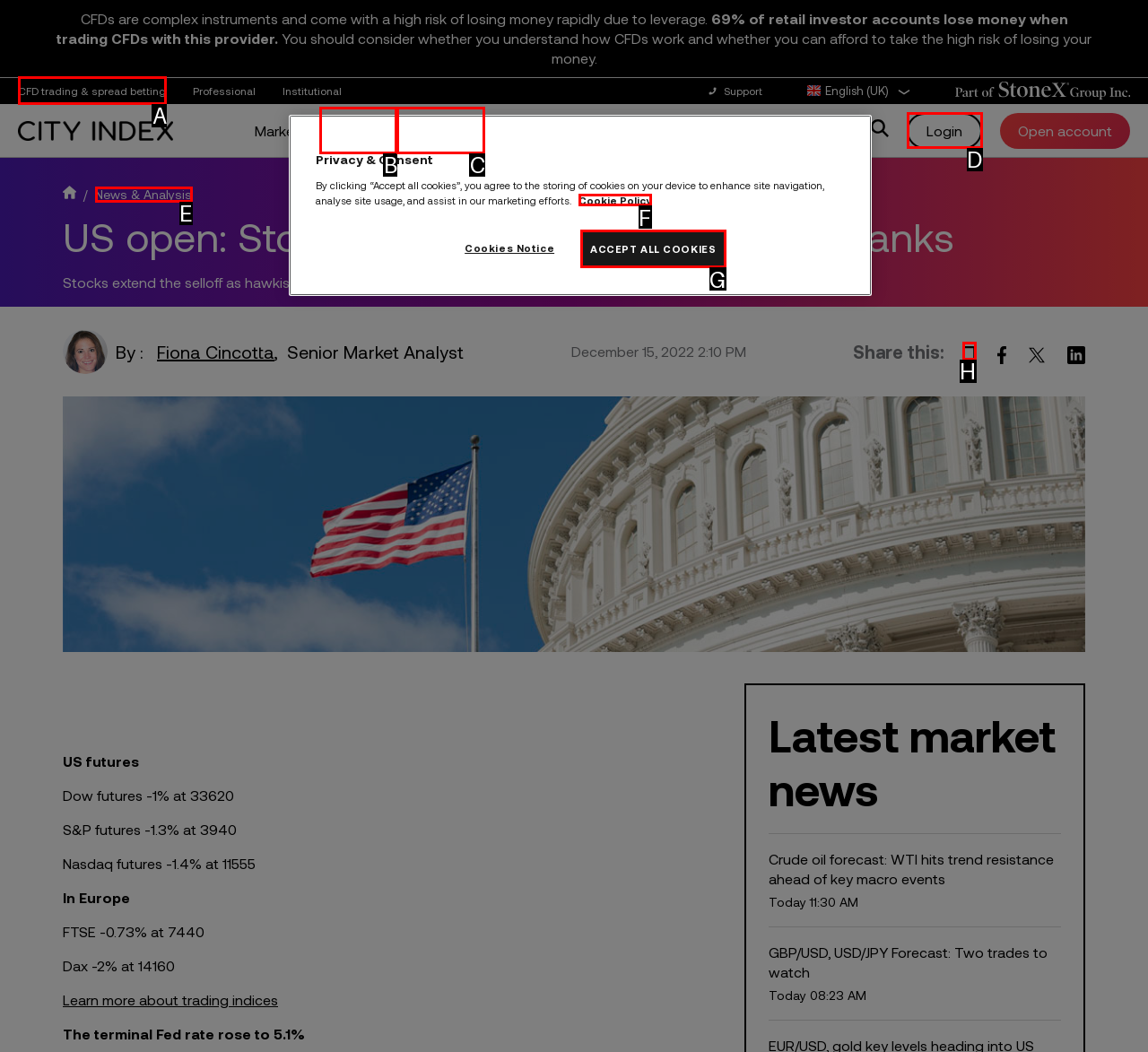Figure out which option to click to perform the following task: Click on the 'CFD trading & spread betting' link
Provide the letter of the correct option in your response.

A